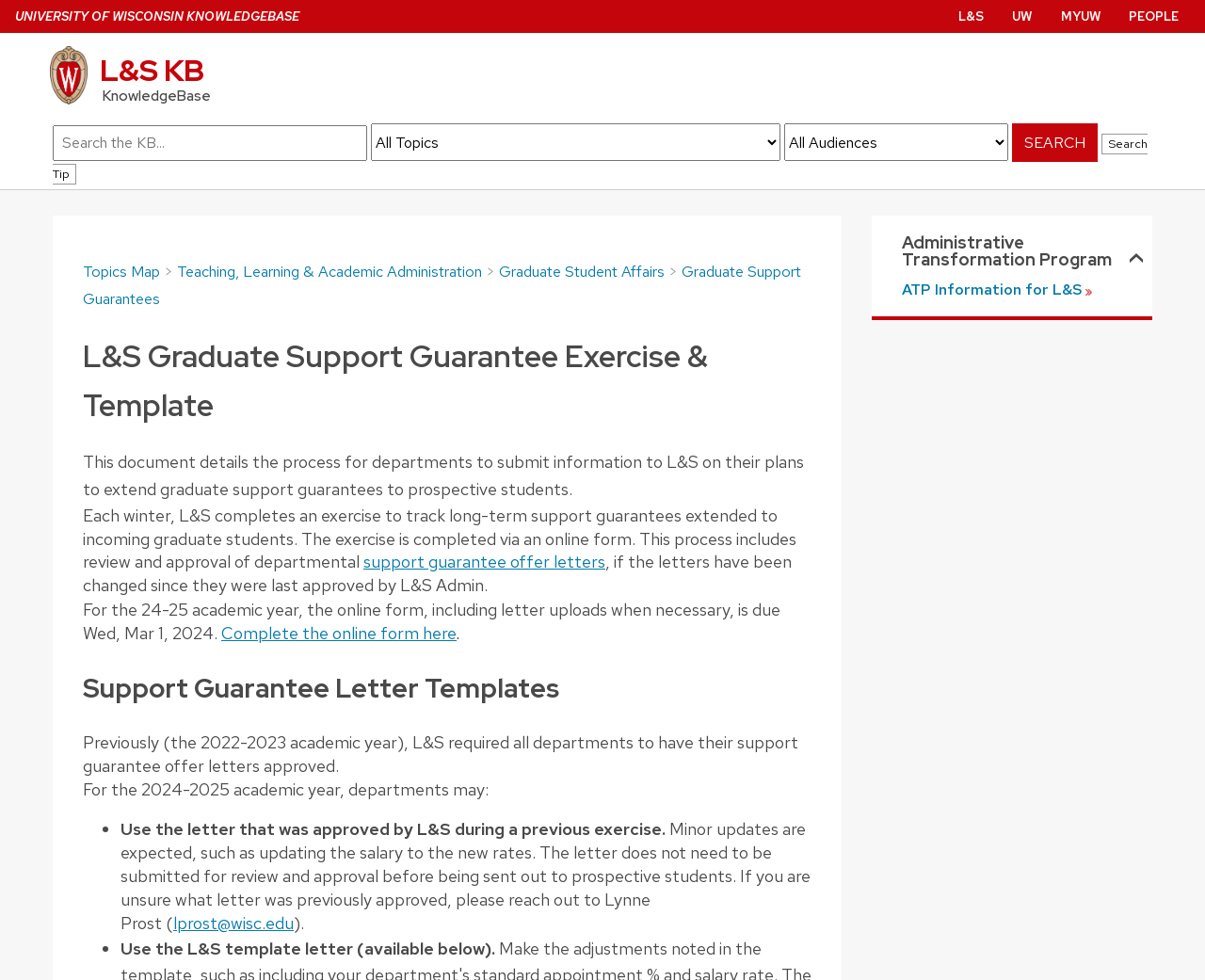What is the name of the program mentioned at the bottom of the webpage?
Could you answer the question in a detailed manner, providing as much information as possible?

I found the program name by reading the text on the webpage, which states 'Administrative Transformation Program' at the bottom of the page.